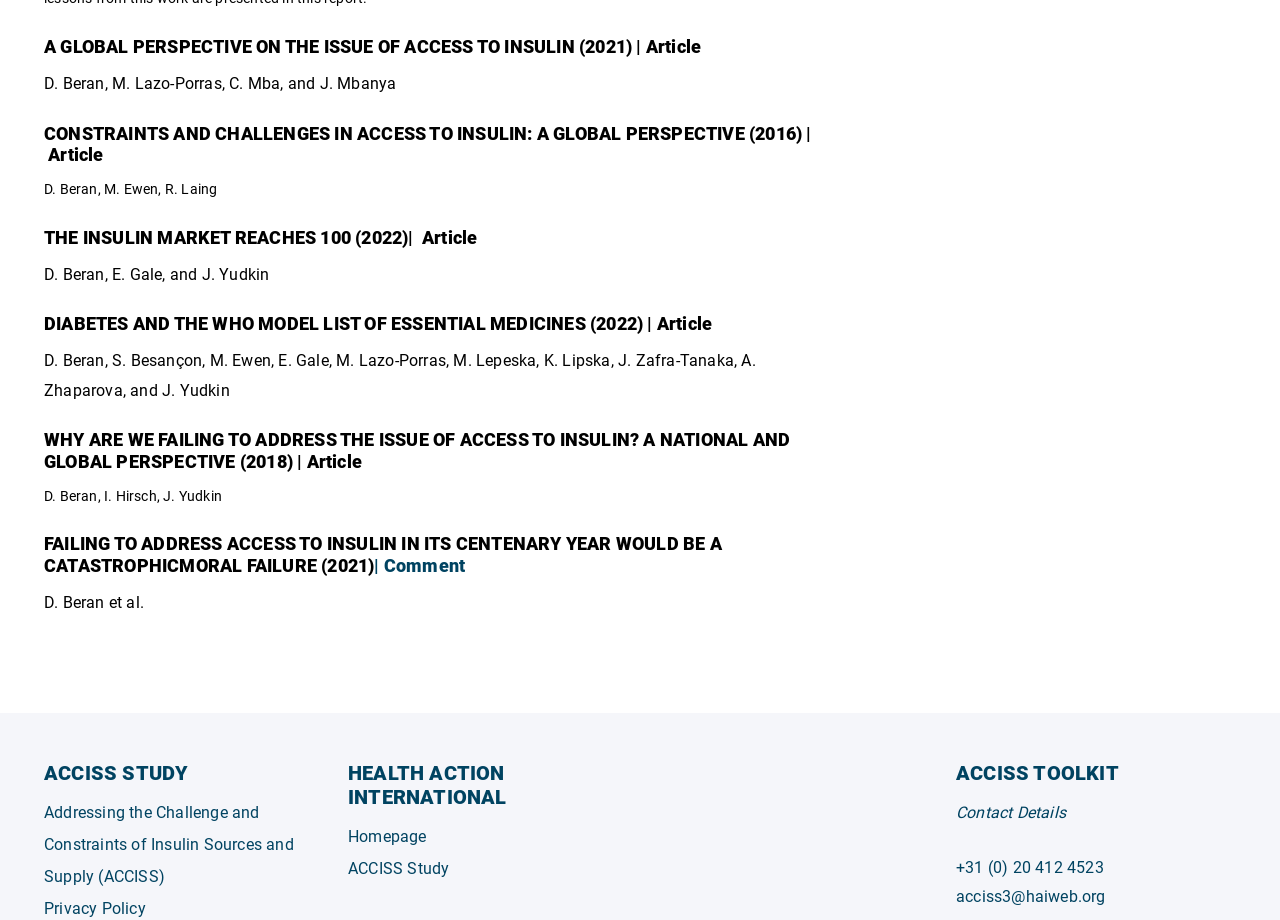Can you find the bounding box coordinates for the UI element given this description: "Homepage"? Provide the coordinates as four float numbers between 0 and 1: [left, top, right, bottom].

[0.272, 0.898, 0.333, 0.919]